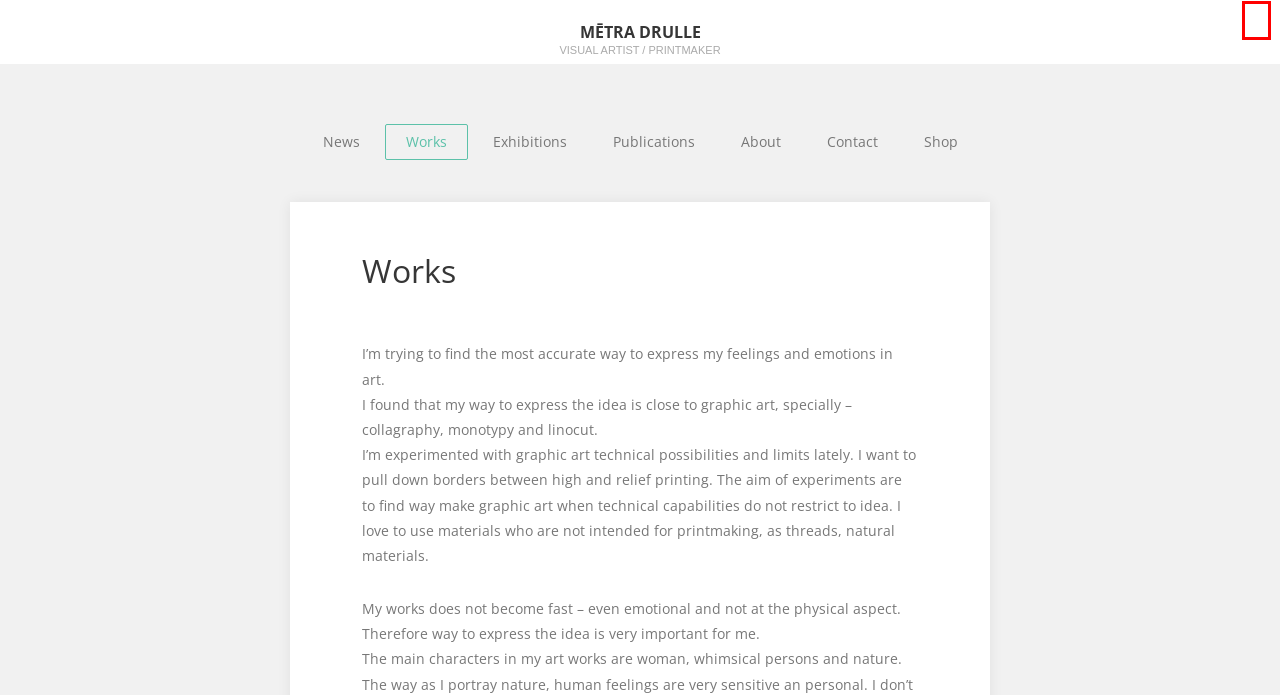Look at the screenshot of the webpage and find the element within the red bounding box. Choose the webpage description that best fits the new webpage that will appear after clicking the element. Here are the candidates:
A. Shop - Mētra Drulle
B. News – Mētra Drulle
C. Exhibitions  - Mētra Drulle
D. Contact - Mētra Drulle
E. About - Mētra Drulle
F. Checkout - Mētra Drulle
G. Publications - Mētra Drulle
H. Cart - Mētra Drulle

A